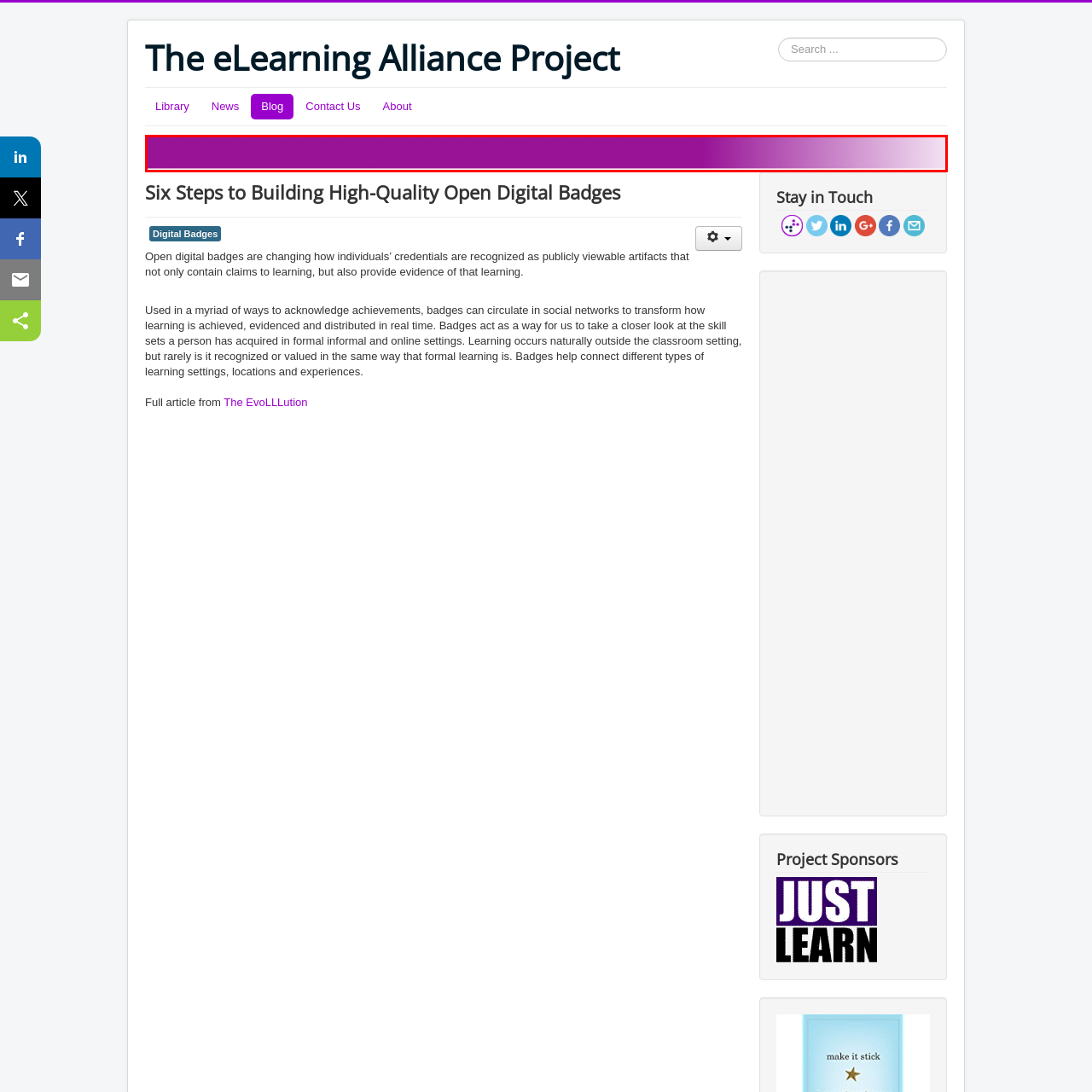What is the theme of the webpage?
Analyze the image surrounded by the red bounding box and provide a thorough answer.

The theme of the webpage is modern digital credentials because the caption states that the design of the banner 'aligns seamlessly with the theme of modern digital credentials', reflecting the innovative approach of the project.